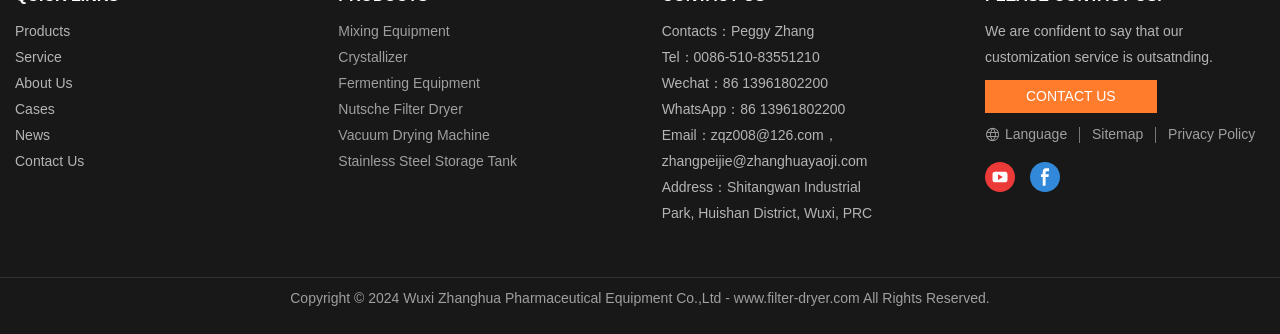Please find the bounding box coordinates for the clickable element needed to perform this instruction: "Check the company's youtube channel".

[0.77, 0.484, 0.793, 0.574]